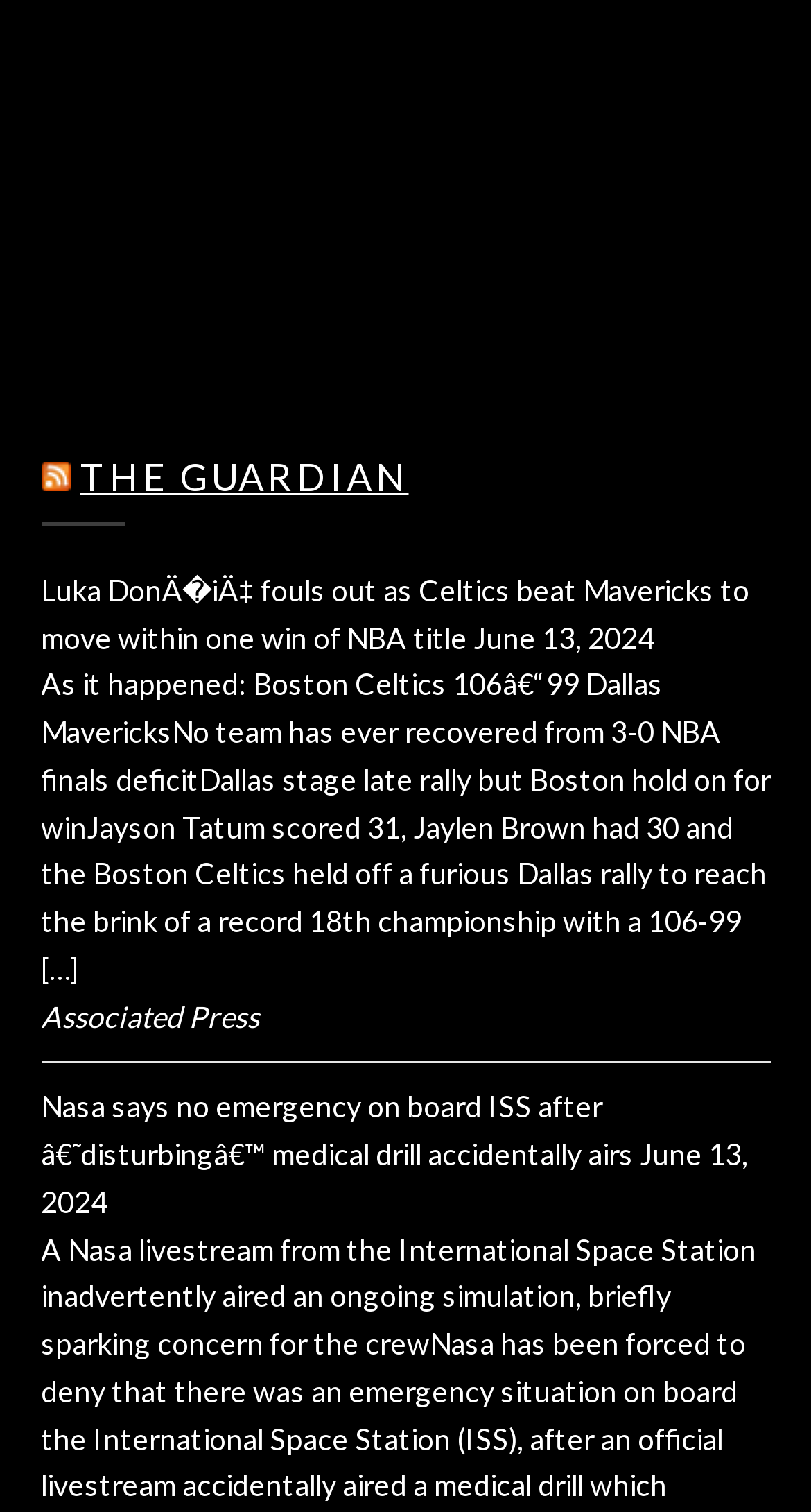What is the name of the news organization?
Analyze the image and provide a thorough answer to the question.

The name of the news organization can be determined by looking at the top of the webpage, where it says 'RSS THE GUARDIAN' in a heading element. This suggests that the webpage is part of The Guardian's online presence.